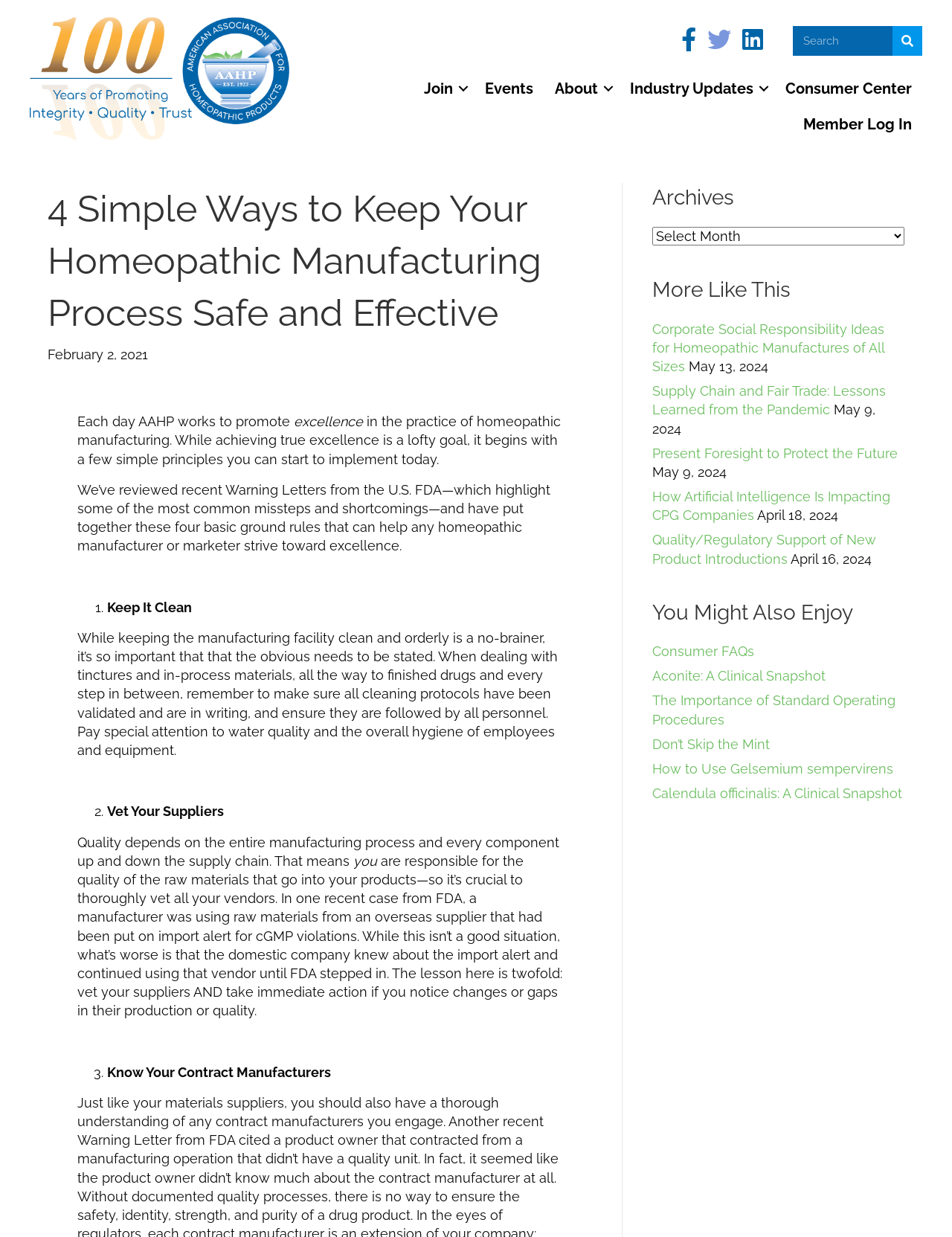What is the purpose of the search form?
Based on the image content, provide your answer in one word or a short phrase.

To search the website